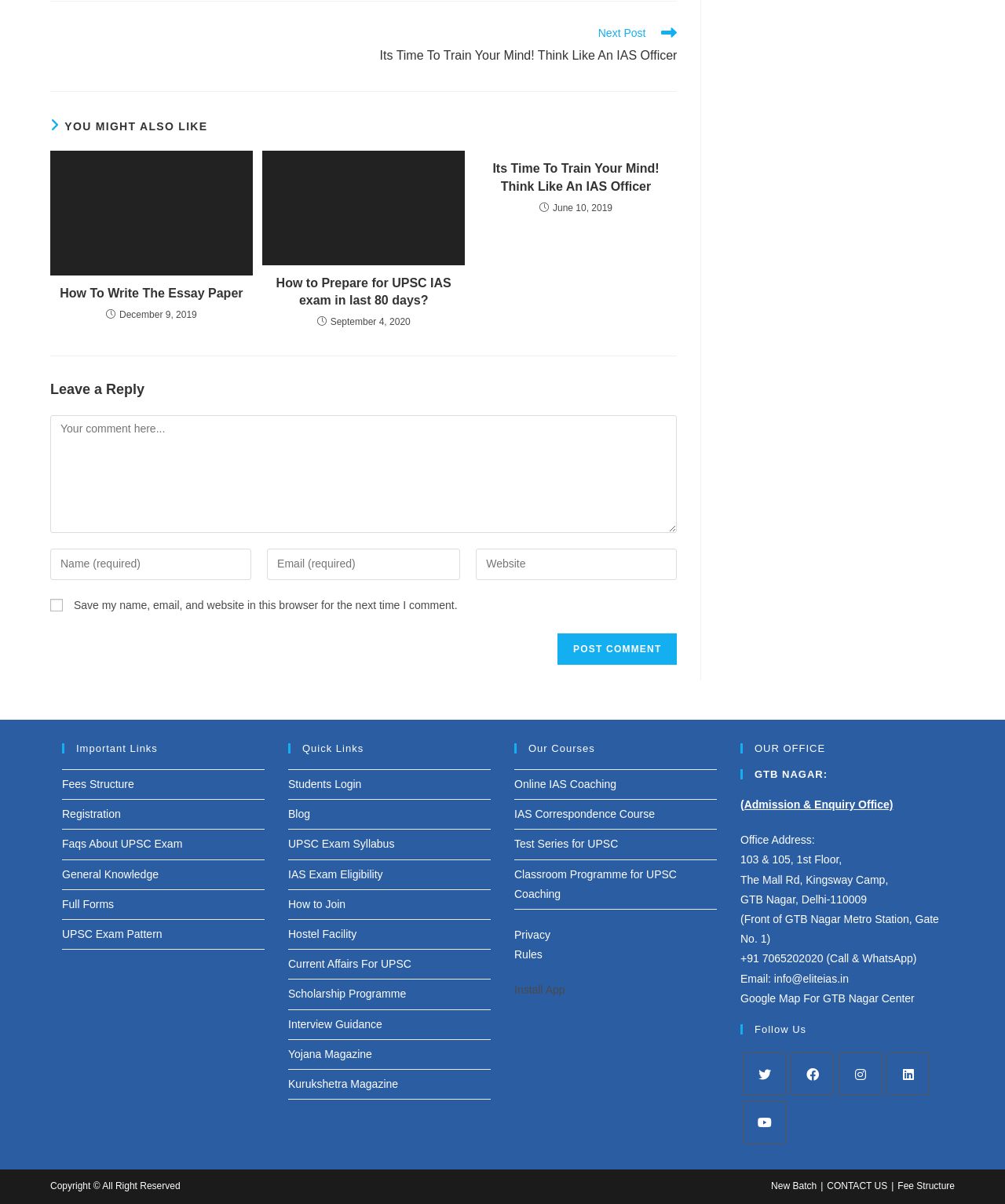Show the bounding box coordinates of the region that should be clicked to follow the instruction: "Enter a comment in the text box."

[0.05, 0.345, 0.674, 0.443]